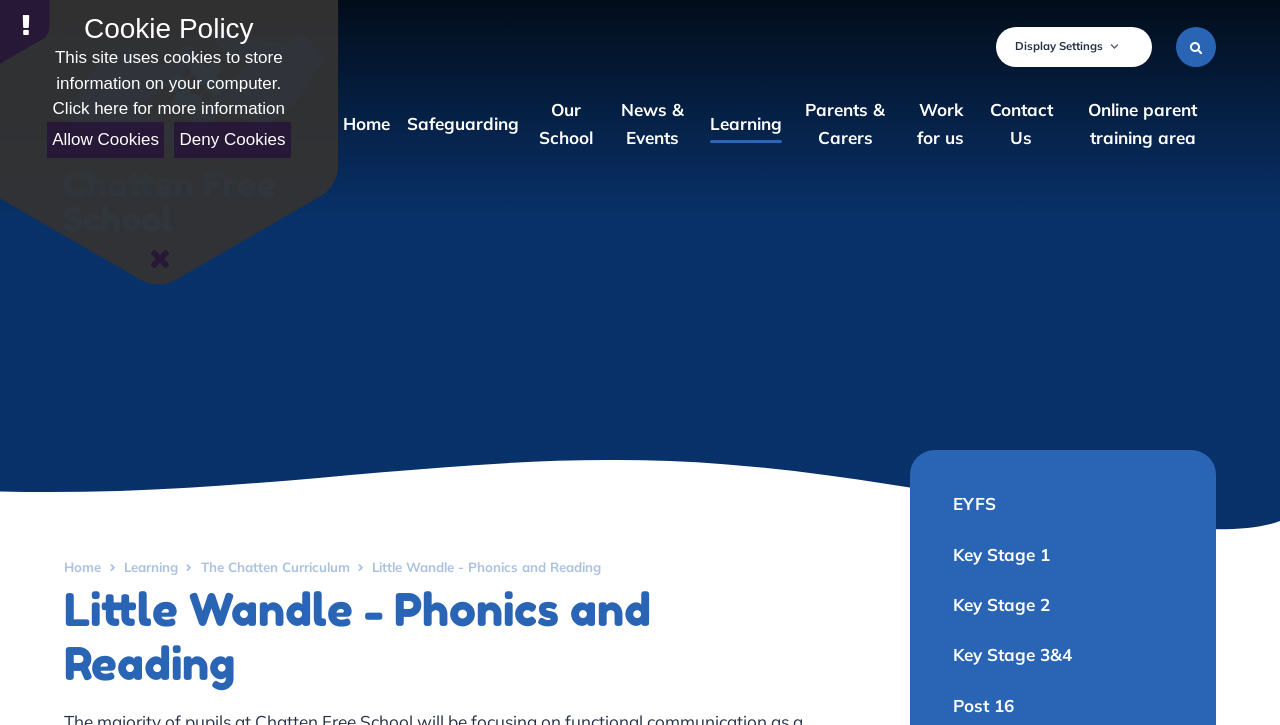What are the different sections of the school's curriculum?
Could you answer the question in a detailed manner, providing as much information as possible?

The different sections of the school's curriculum can be found in the 'Little Wandle - Phonics and Reading' section, where there are links to EYFS, Key Stage 1, Key Stage 2, and Key Stage 3&4.